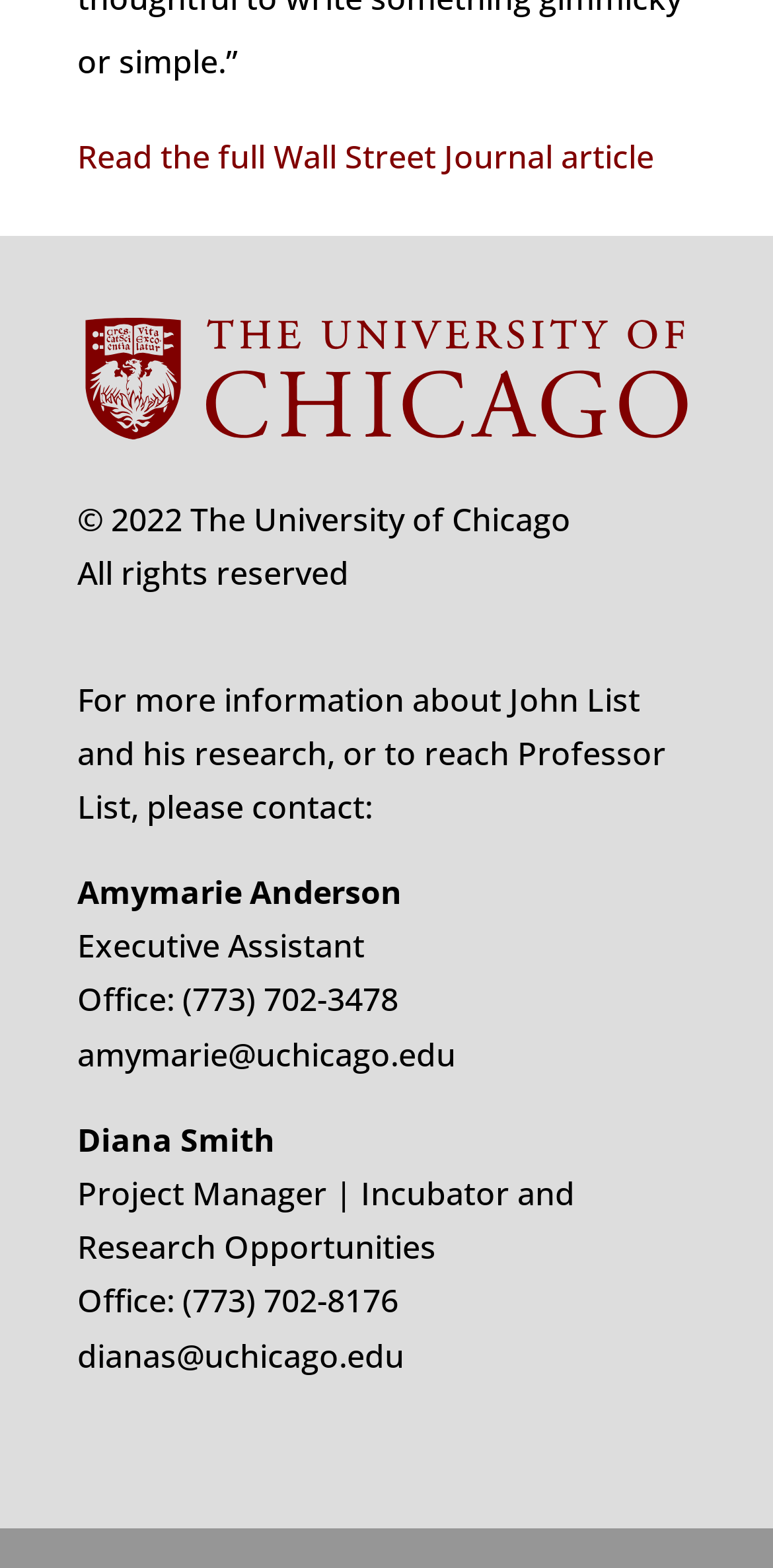Please answer the following question using a single word or phrase: 
Who is the professor to be contacted for more information?

John List